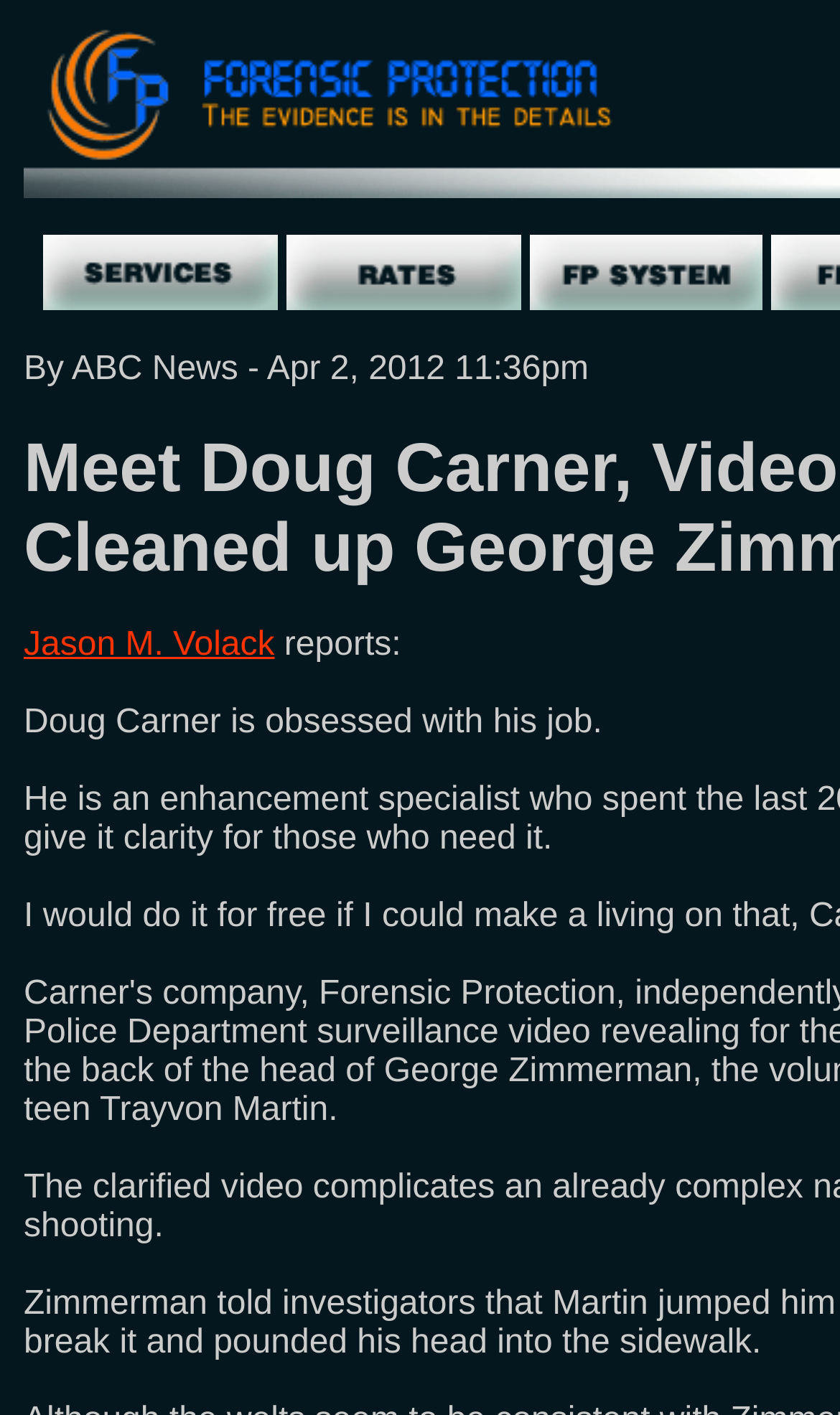Please give a one-word or short phrase response to the following question: 
How many services are offered by Forensic Protection?

3